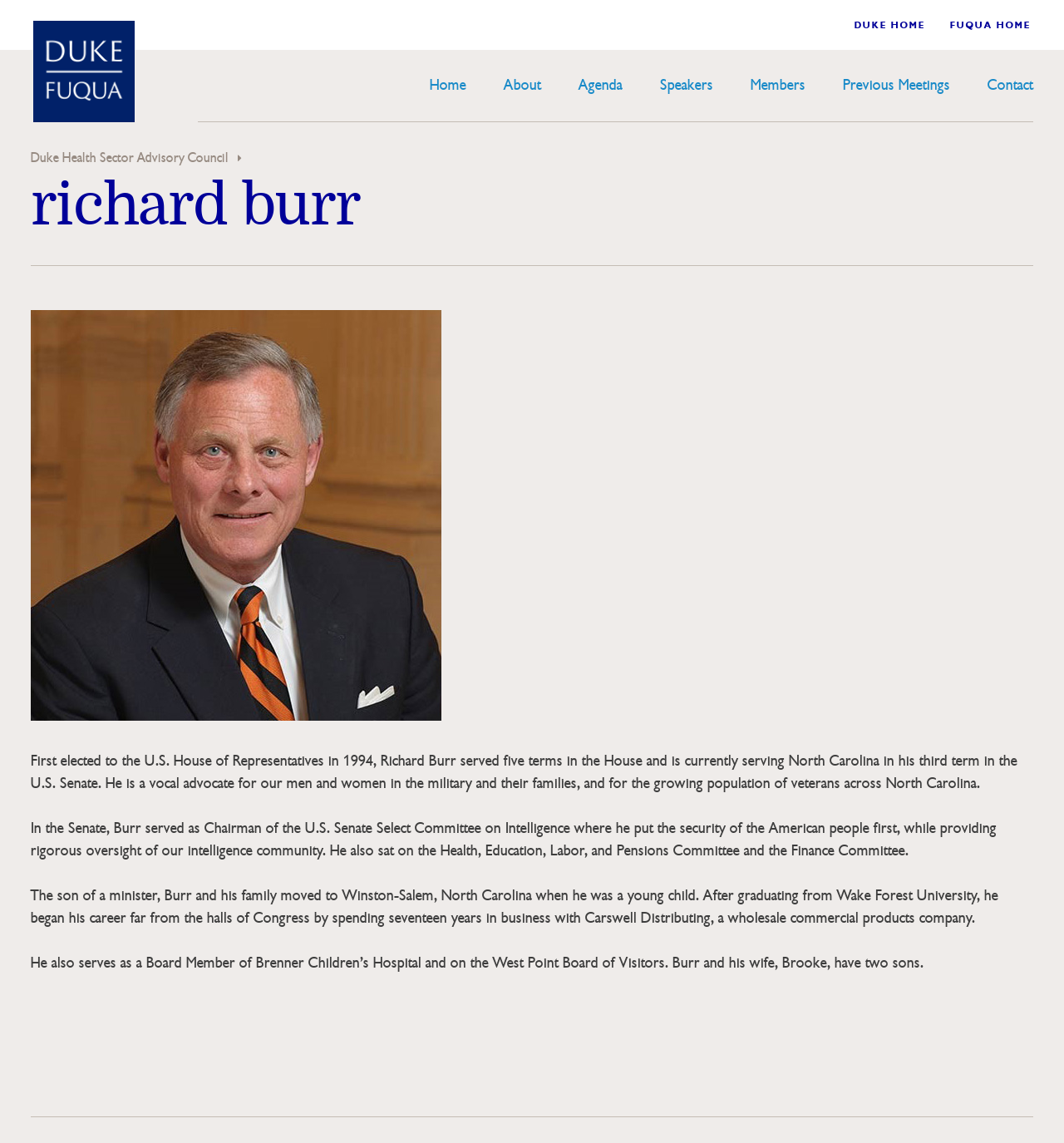Show the bounding box coordinates of the region that should be clicked to follow the instruction: "View Richard Burr's biography."

[0.029, 0.148, 0.971, 0.233]